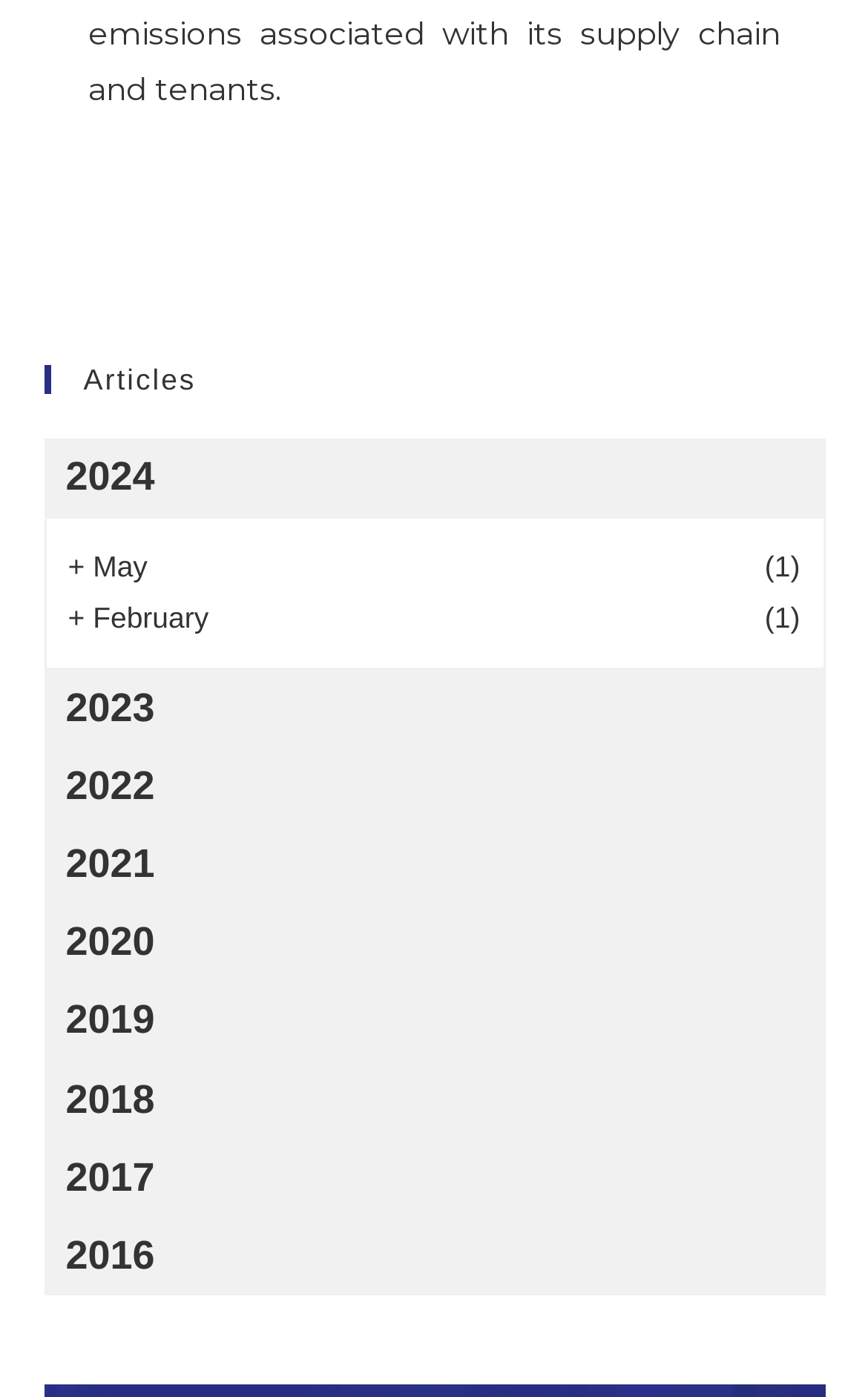How many years are listed in the primary sidebar?
Please provide a detailed and thorough answer to the question.

The primary sidebar contains headings for the years 2016, 2017, 2018, 2019, 2020, 2021, 2022, 2023, and 2024, which means there are 9 years listed in total.